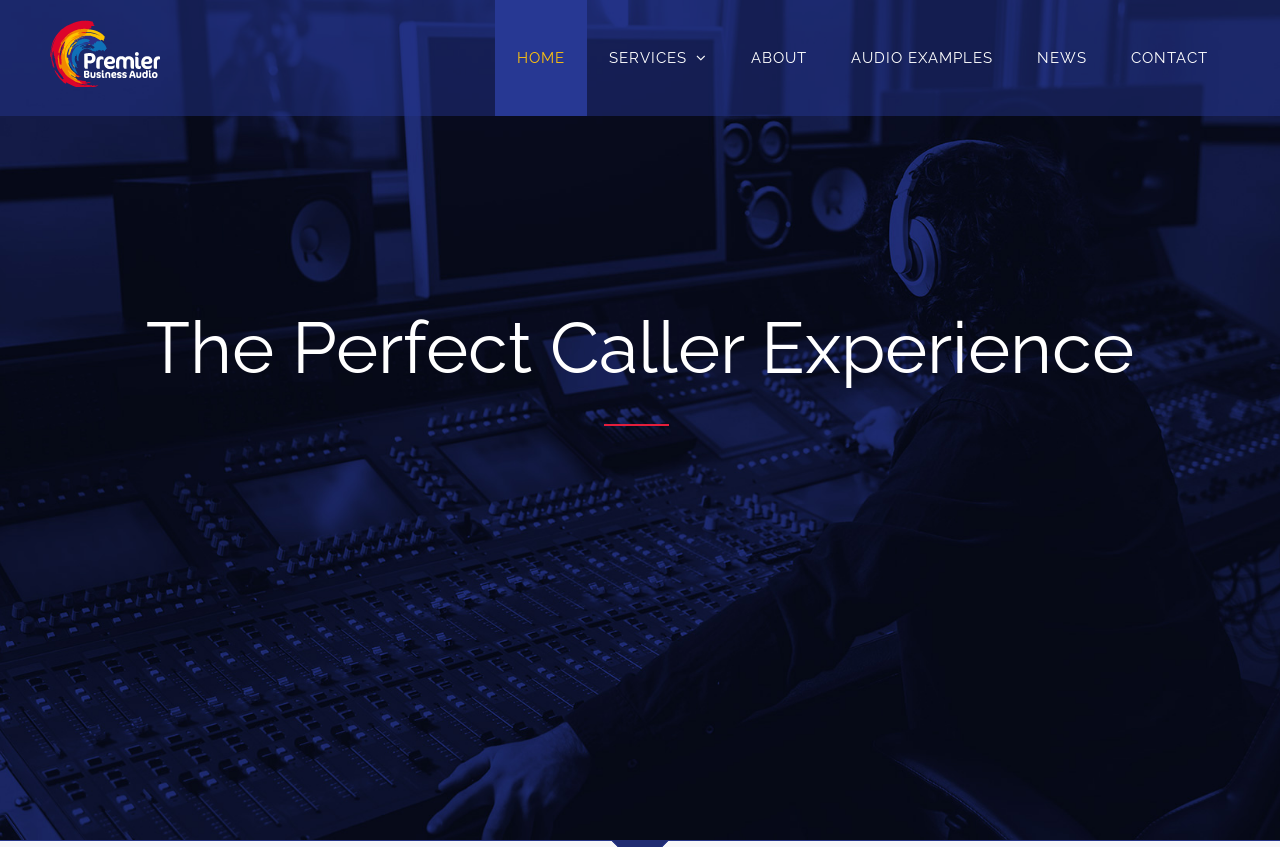Answer the question in one word or a short phrase:
What is the name of the company?

Premier Business Audio